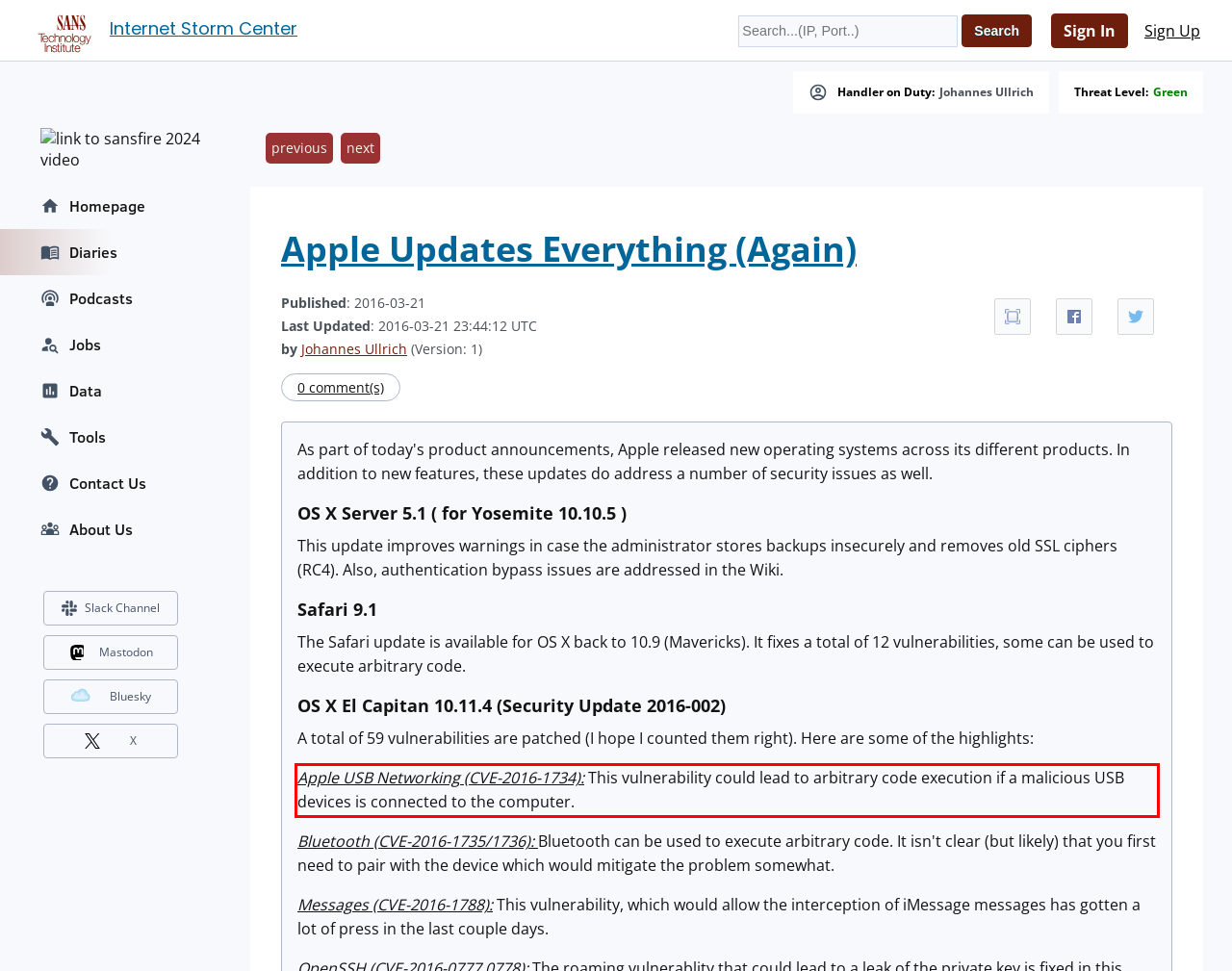Review the webpage screenshot provided, and perform OCR to extract the text from the red bounding box.

Apple USB Networking (CVE-2016-1734): This vulnerability could lead to arbitrary code execution if a malicious USB devices is connected to the computer.